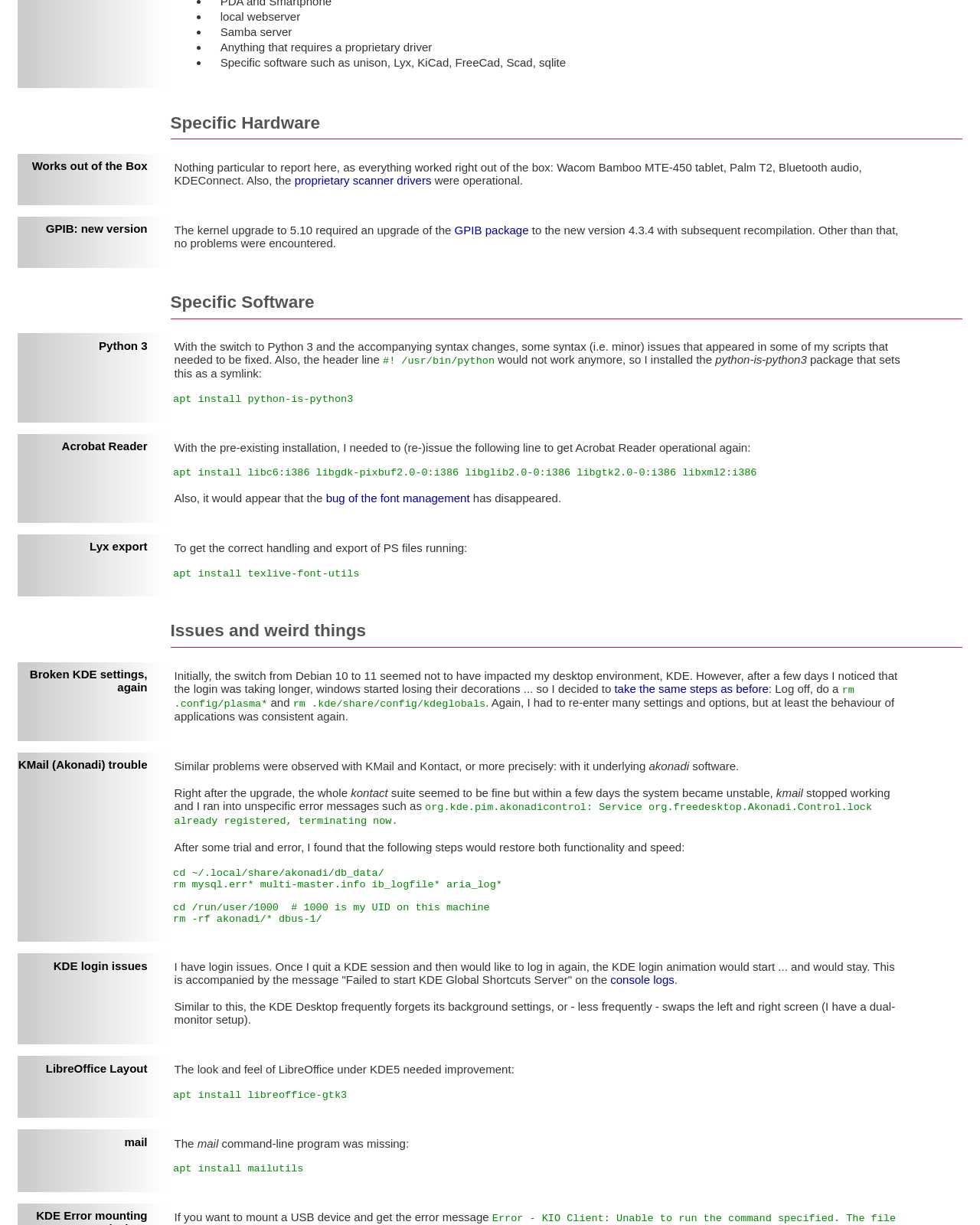Provide the bounding box coordinates of the area you need to click to execute the following instruction: "Click the 'bug of the font management' link".

[0.333, 0.401, 0.479, 0.412]